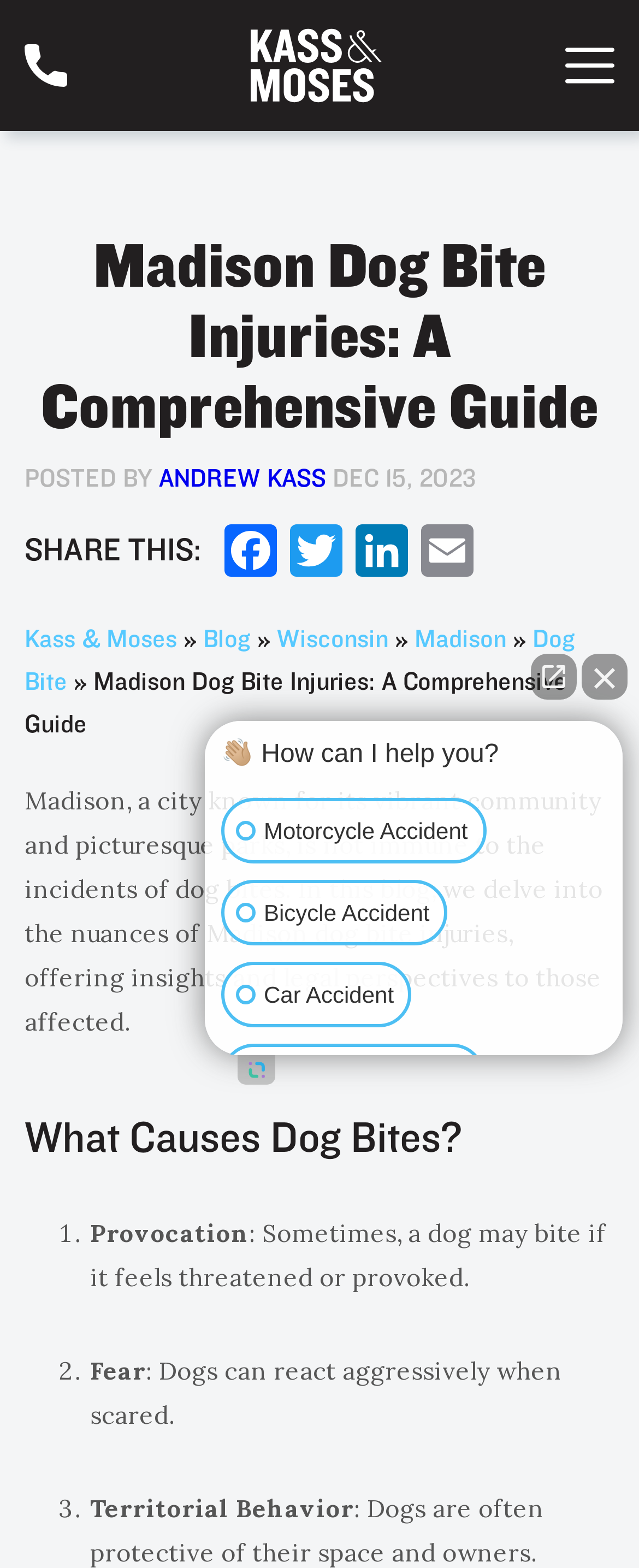Determine the bounding box coordinates of the element's region needed to click to follow the instruction: "View the article about Super Bowl 56". Provide these coordinates as four float numbers between 0 and 1, formatted as [left, top, right, bottom].

None